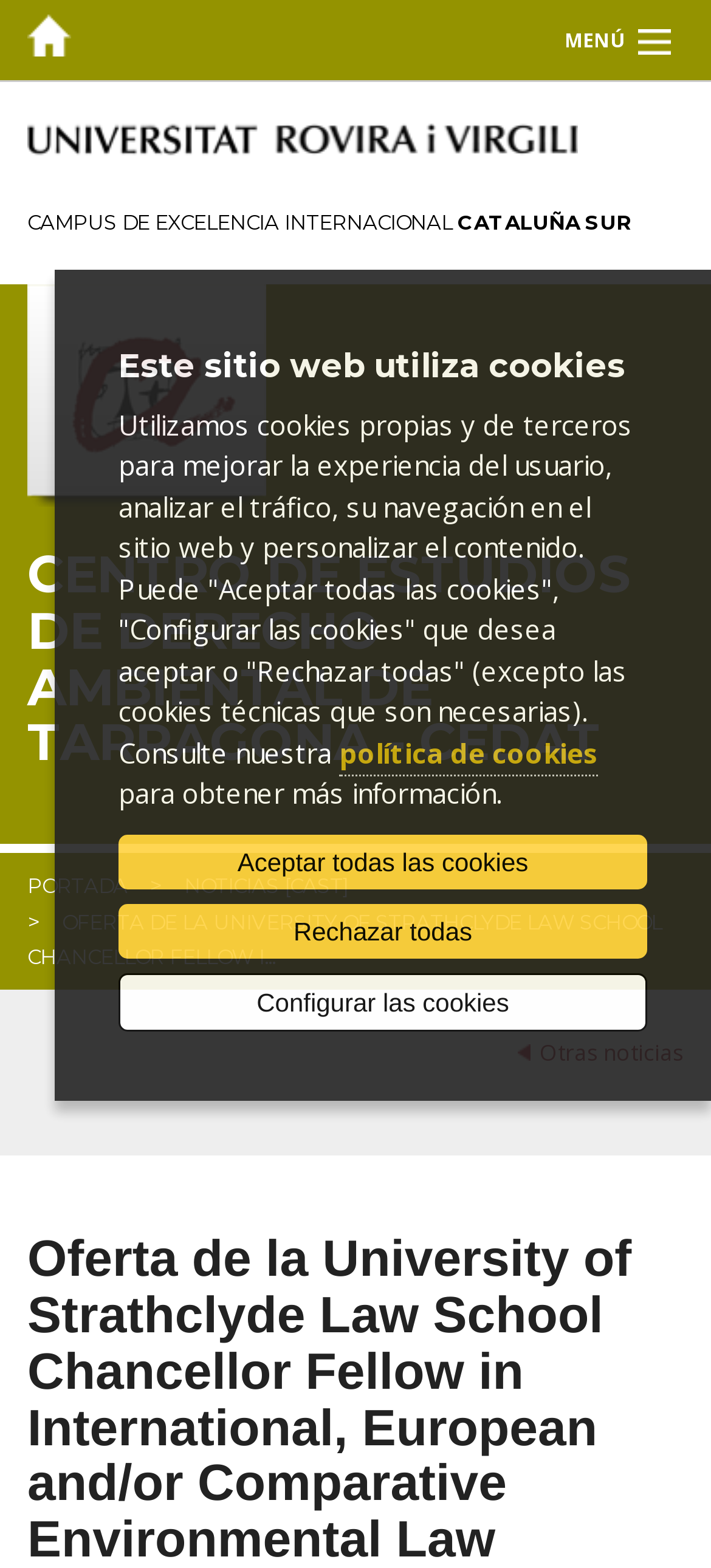Please identify the bounding box coordinates of the region to click in order to complete the given instruction: "go to noticias". The coordinates should be four float numbers between 0 and 1, i.e., [left, top, right, bottom].

[0.259, 0.557, 0.49, 0.573]